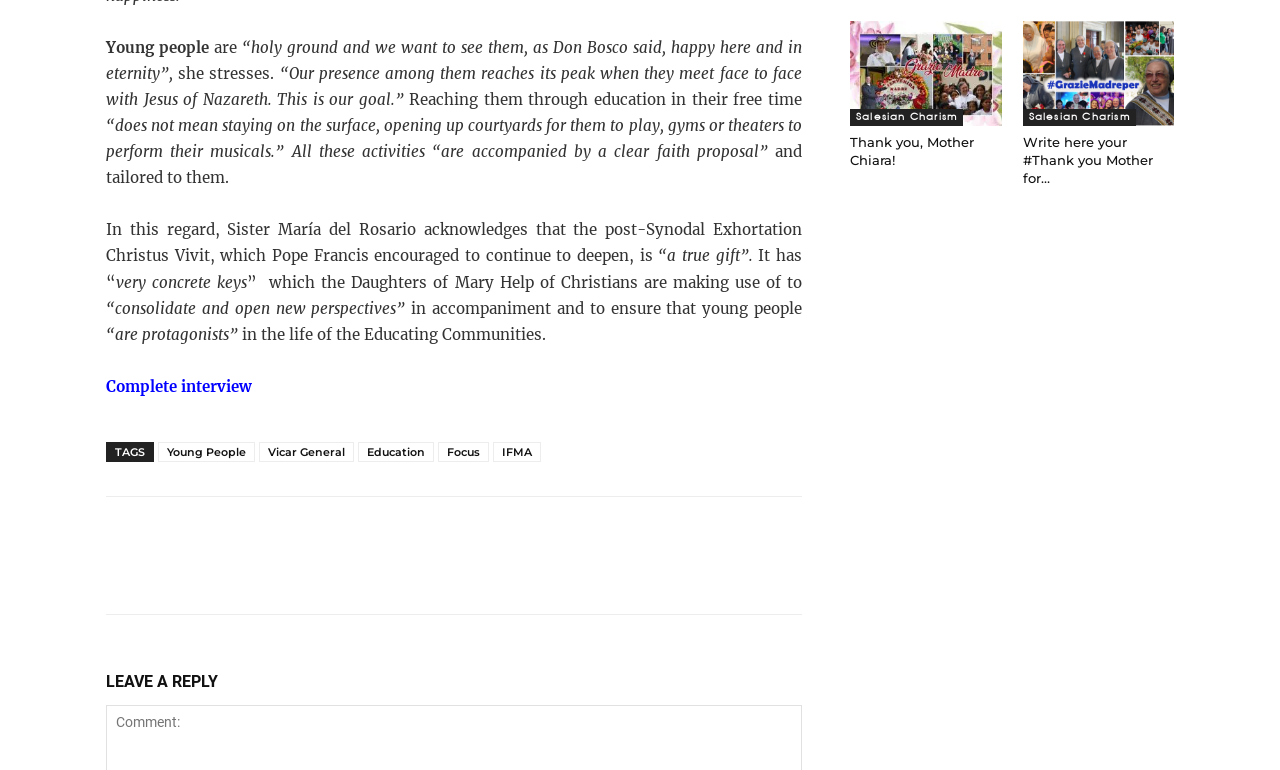What is the name of the Exhortation that is considered a true gift?
Provide a one-word or short-phrase answer based on the image.

Christus Vivit